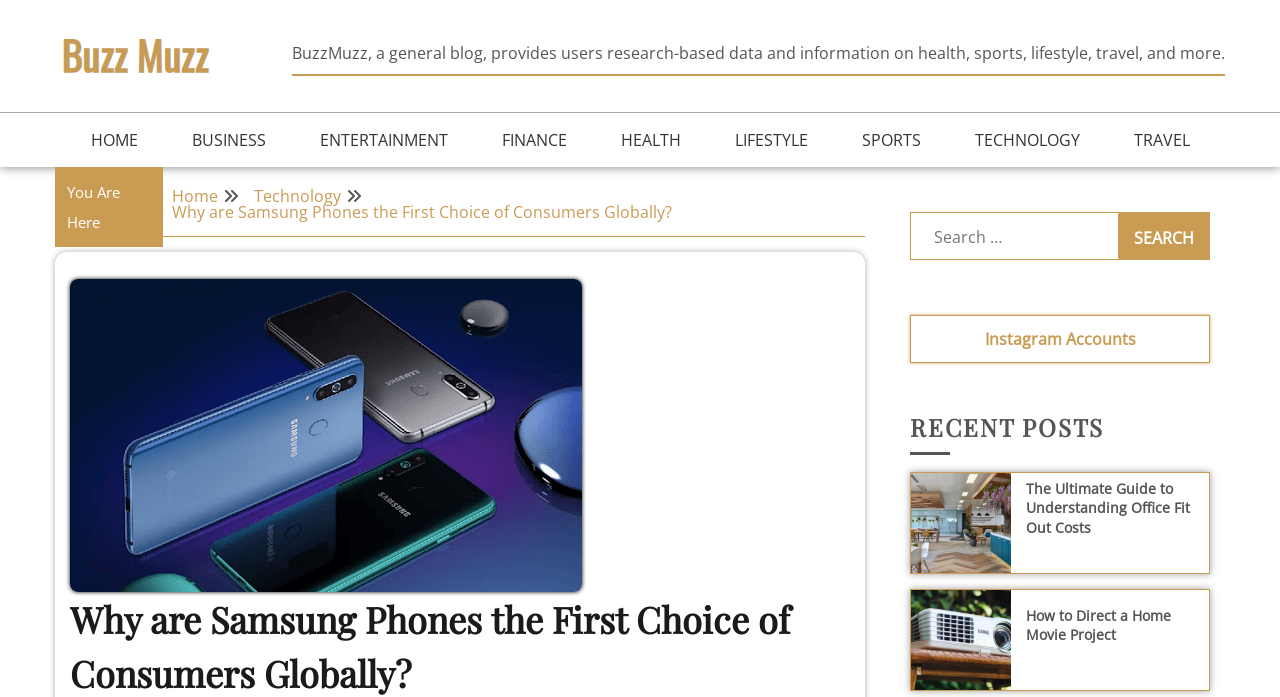Bounding box coordinates are to be given in the format (top-left x, top-left y, bottom-right x, bottom-right y). All values must be floating point numbers between 0 and 1. Provide the bounding box coordinate for the UI element described as: parent_node: Search for: value="Search"

[0.873, 0.304, 0.945, 0.373]